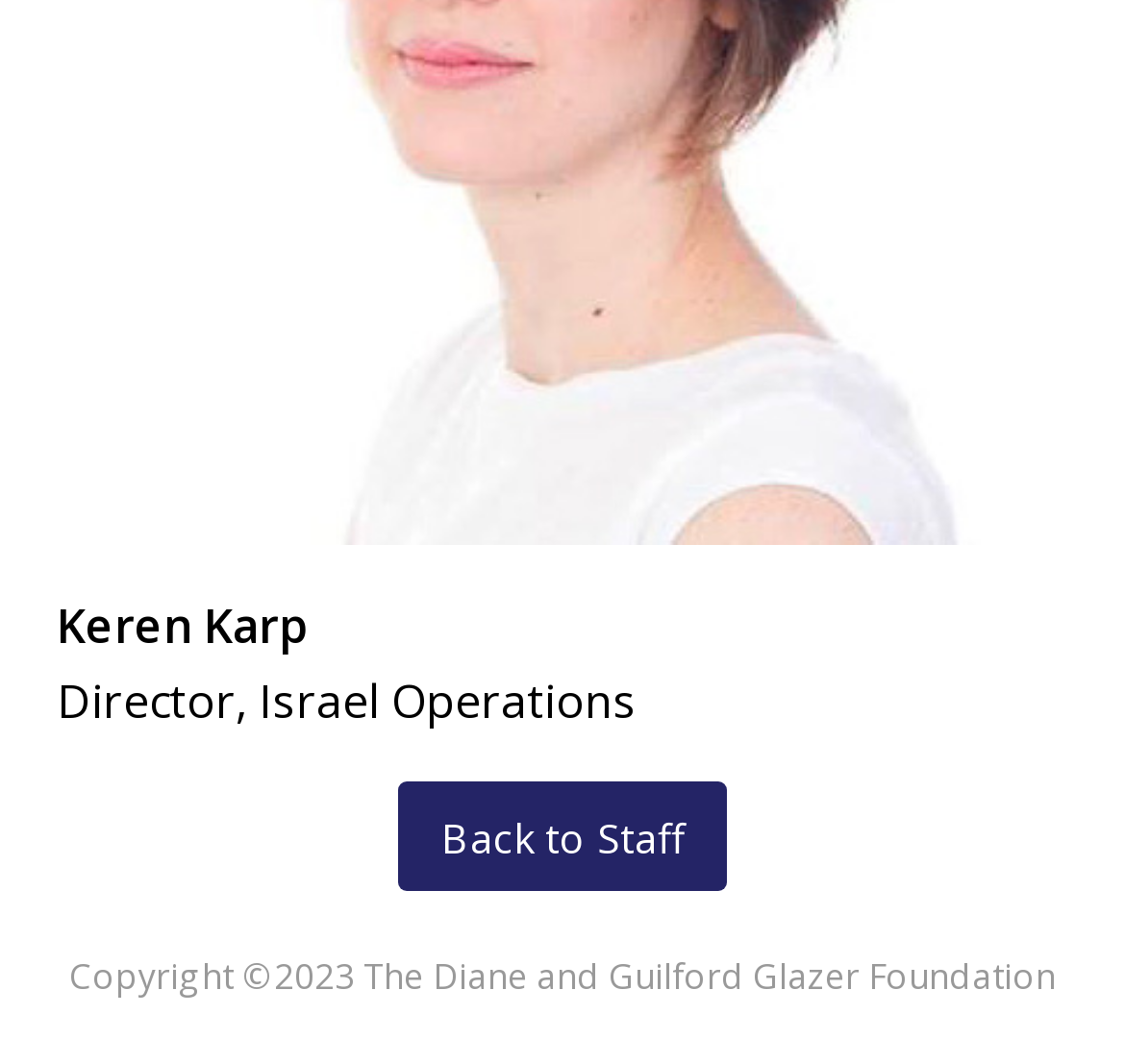Determine the bounding box for the UI element that matches this description: "Back to Staff".

[0.354, 0.735, 0.646, 0.839]